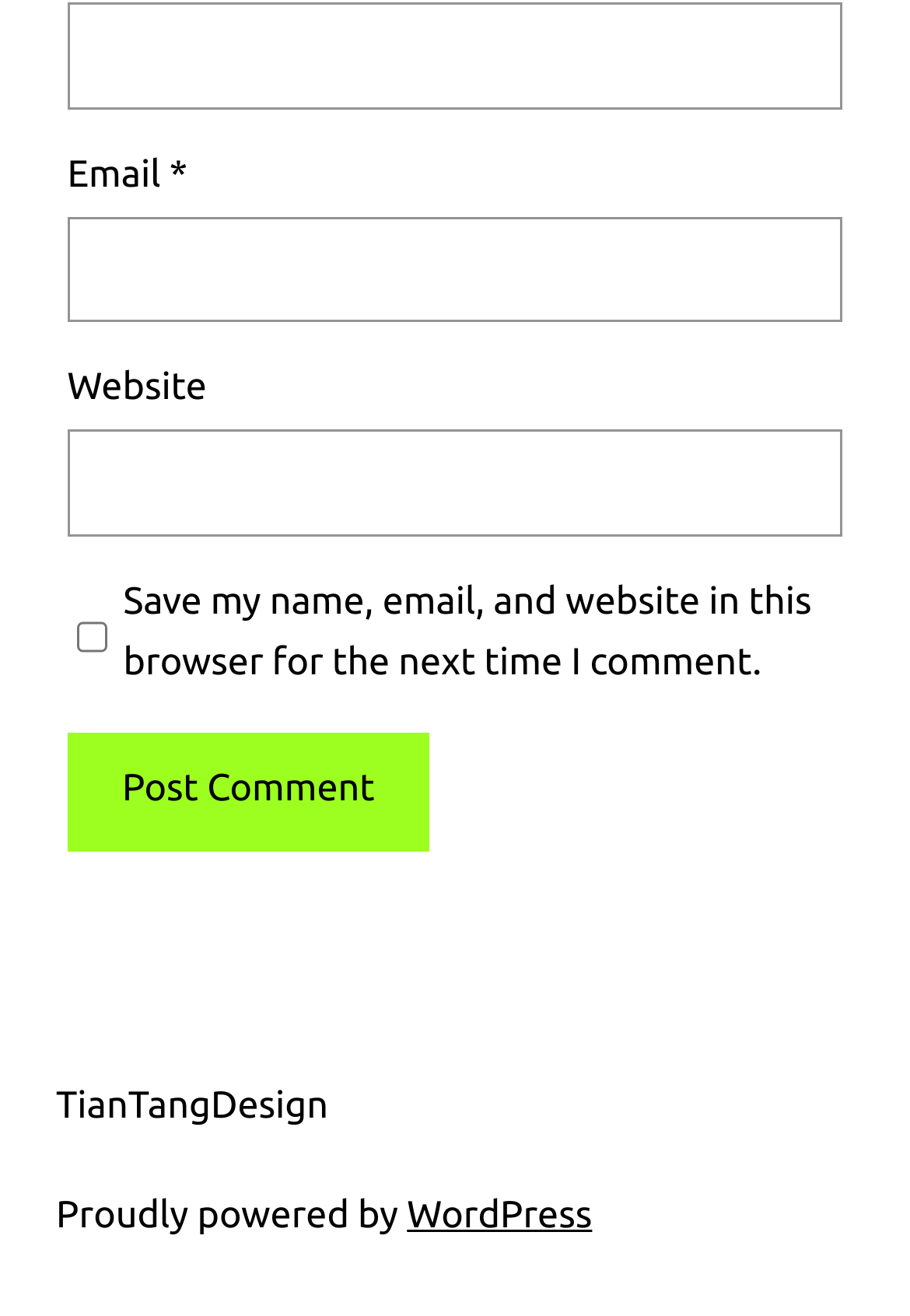Use a single word or phrase to answer the question:
What is the label of the third textbox?

Website